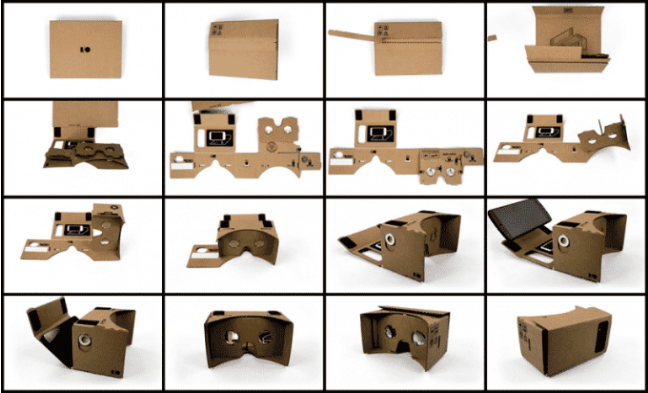Please give a one-word or short phrase response to the following question: 
What is the purpose of the smartphone holder in the Google Cardboard?

to hold smartphone